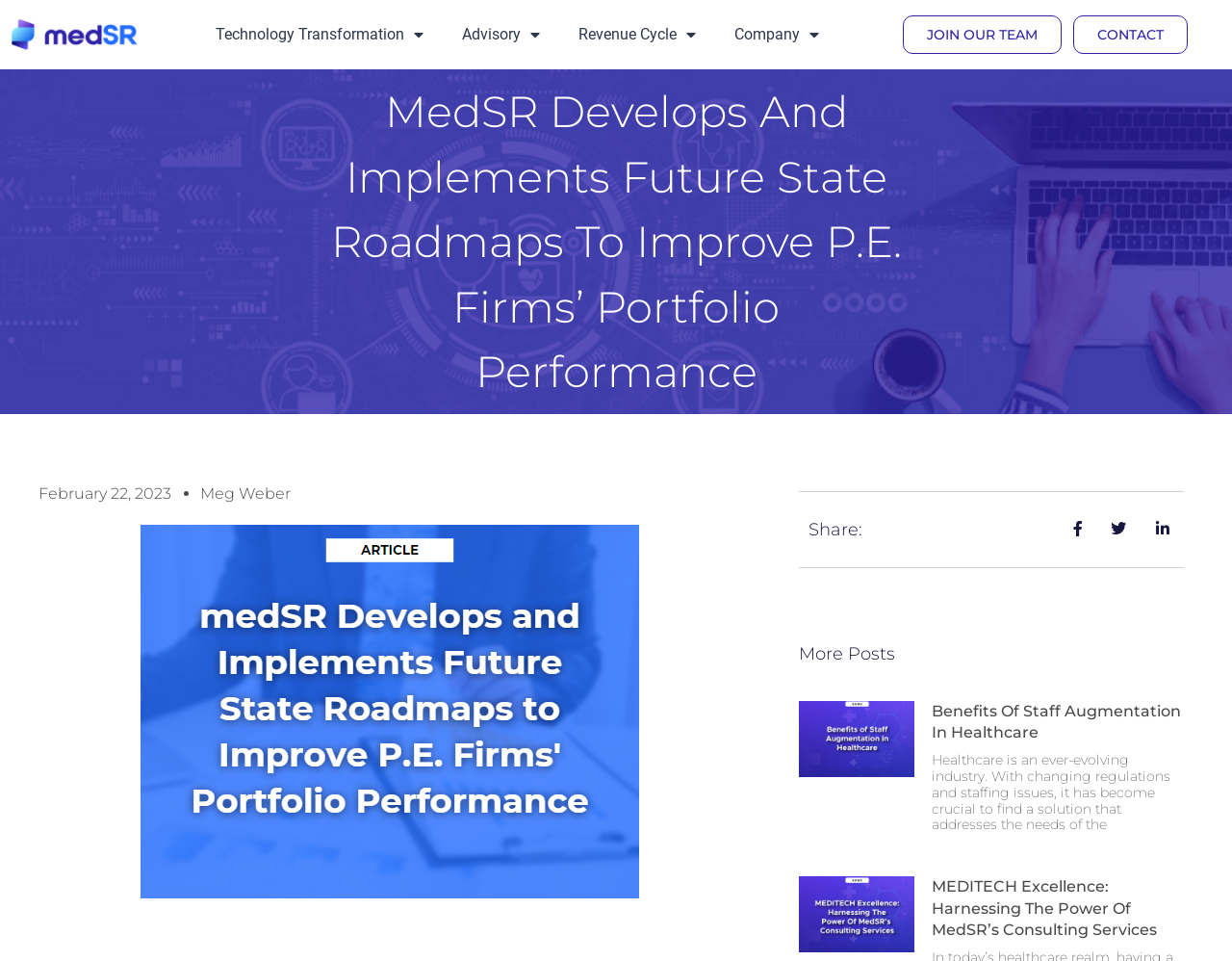Find the bounding box coordinates of the element to click in order to complete this instruction: "Read about Staff Augmentation in Healthcare". The bounding box coordinates must be four float numbers between 0 and 1, denoted as [left, top, right, bottom].

[0.648, 0.729, 0.742, 0.877]